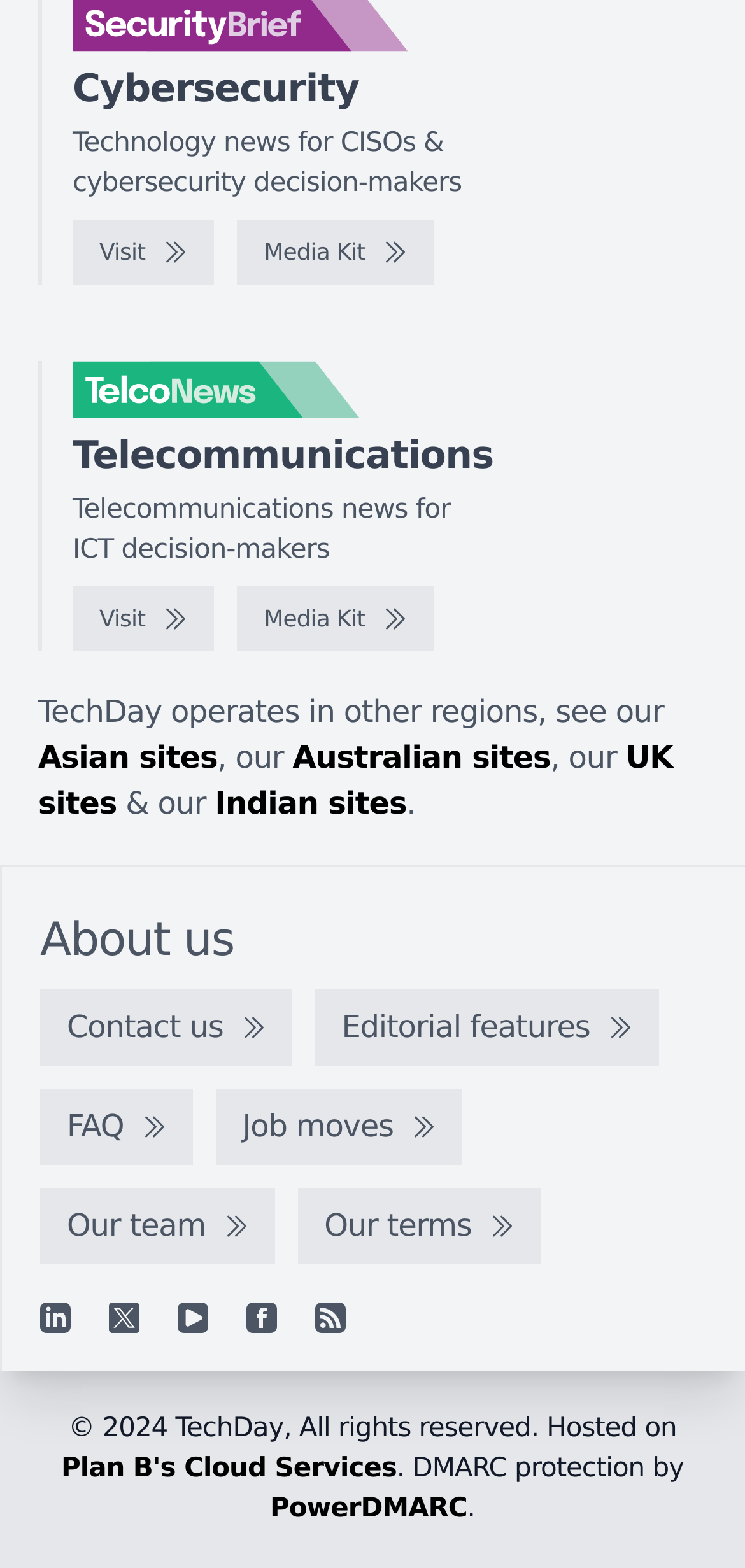Please identify the bounding box coordinates of the element that needs to be clicked to execute the following command: "Visit Telecommunications". Provide the bounding box using four float numbers between 0 and 1, formatted as [left, top, right, bottom].

[0.097, 0.374, 0.287, 0.415]